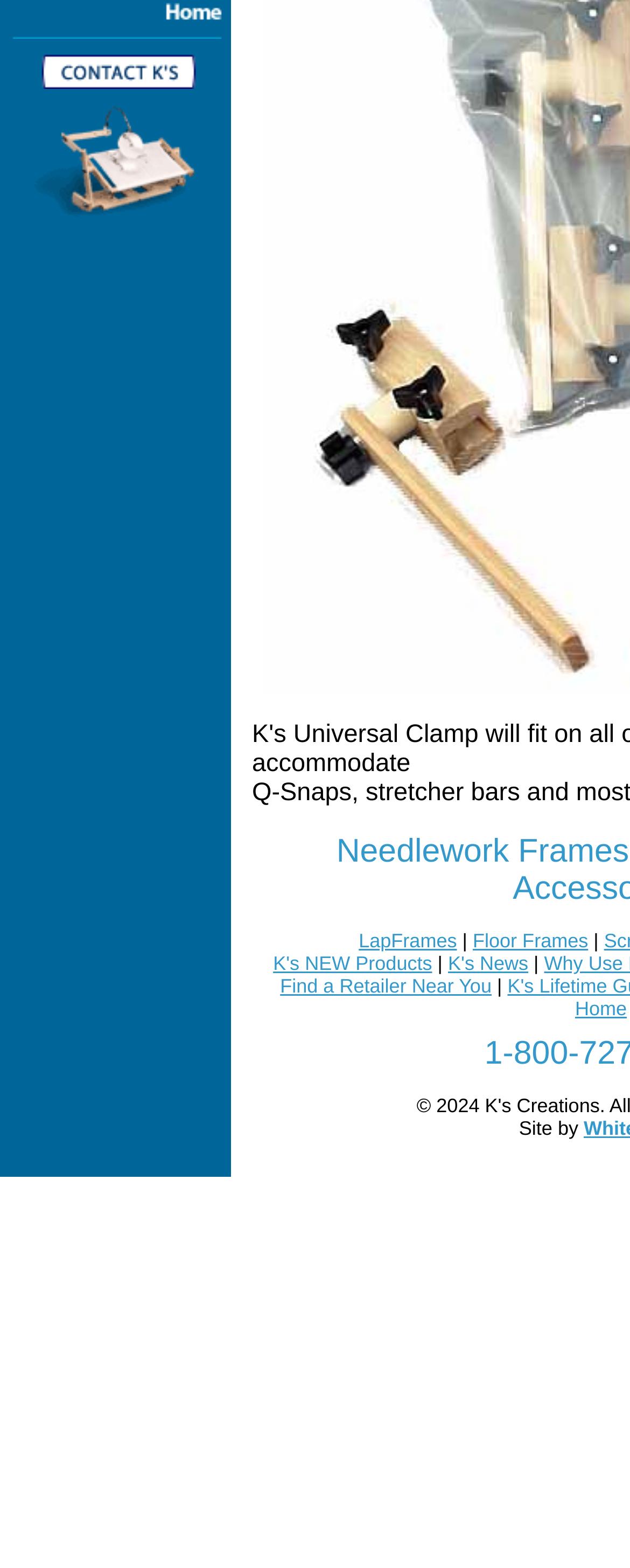Using the provided element description "Floor Frames", determine the bounding box coordinates of the UI element.

[0.75, 0.593, 0.934, 0.607]